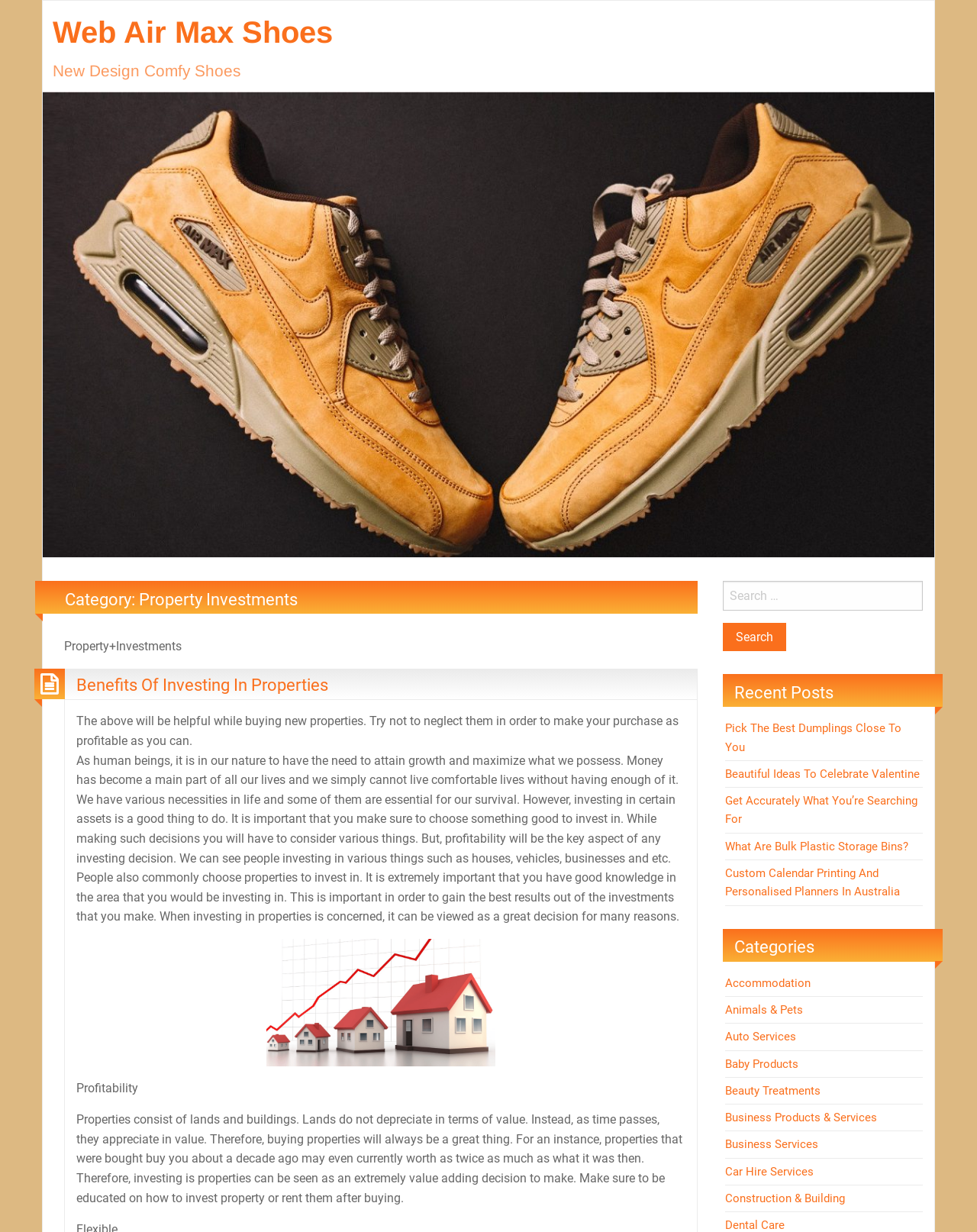Is there a search function on the webpage?
Based on the screenshot, respond with a single word or phrase.

Yes